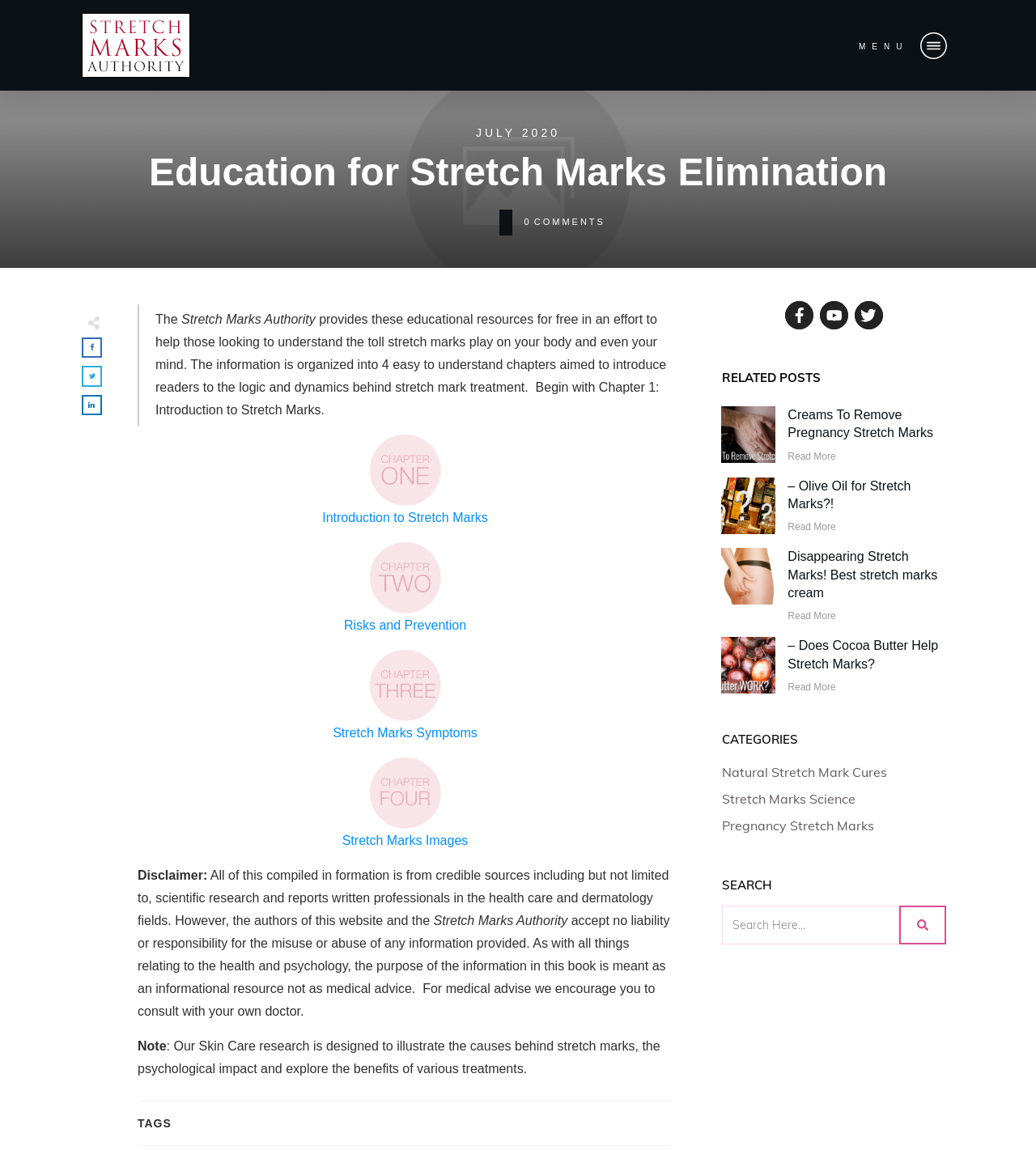Elaborate on the different components and information displayed on the webpage.

This webpage is about education on stretch marks elimination, with a focus on providing resources and information to help individuals understand and address stretch marks. 

At the top of the page, there is a menu link and a search bar, allowing users to navigate and find specific content easily. Below the menu, there is a heading that reads "Education for Stretch Marks Elimination" and a subheading "Stretch Marks Authority". 

On the left side of the page, there is a blockquote that provides an introduction to the website's purpose, stating that the website provides educational resources for free to help individuals understand the impact of stretch marks on their body and mind. The blockquote also invites readers to start with Chapter 1 of the educational resources.

Below the blockquote, there are four links to different chapters of the educational resources, each with an accompanying image. The chapters are titled "Introduction to Stretch Marks", "Risks and Prevention", "Stretch Marks Symptoms", and "Stretch Marks Images".

On the right side of the page, there are three articles or blog posts, each with a heading and a "Read More" link. The articles are titled "Creams To Remove Pregnancy Stretch Marks", "– Olive Oil for Stretch Marks?!", and "Disappearing Stretch Marks! Best stretch marks cream".

Further down the page, there are categories and a search bar, allowing users to find specific content. There is also a disclaimer section that provides information on the credibility of the sources used on the website and a note that the website is not intended to provide medical advice.

Overall, the webpage is well-organized and easy to navigate, with a clear focus on providing educational resources and information on stretch marks elimination.